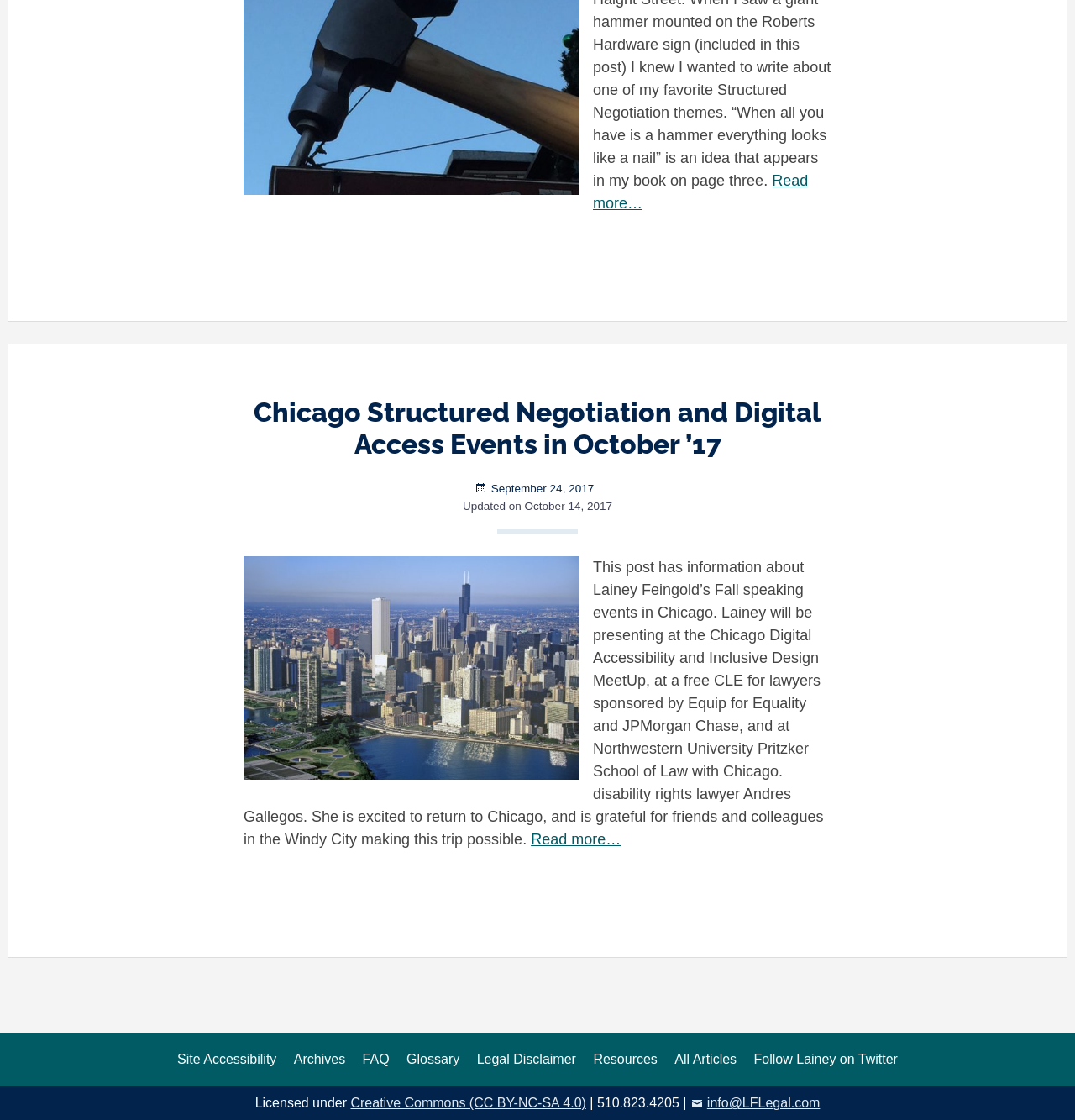Provide the bounding box coordinates for the area that should be clicked to complete the instruction: "Check the legal disclaimer".

[0.437, 0.928, 0.542, 0.964]